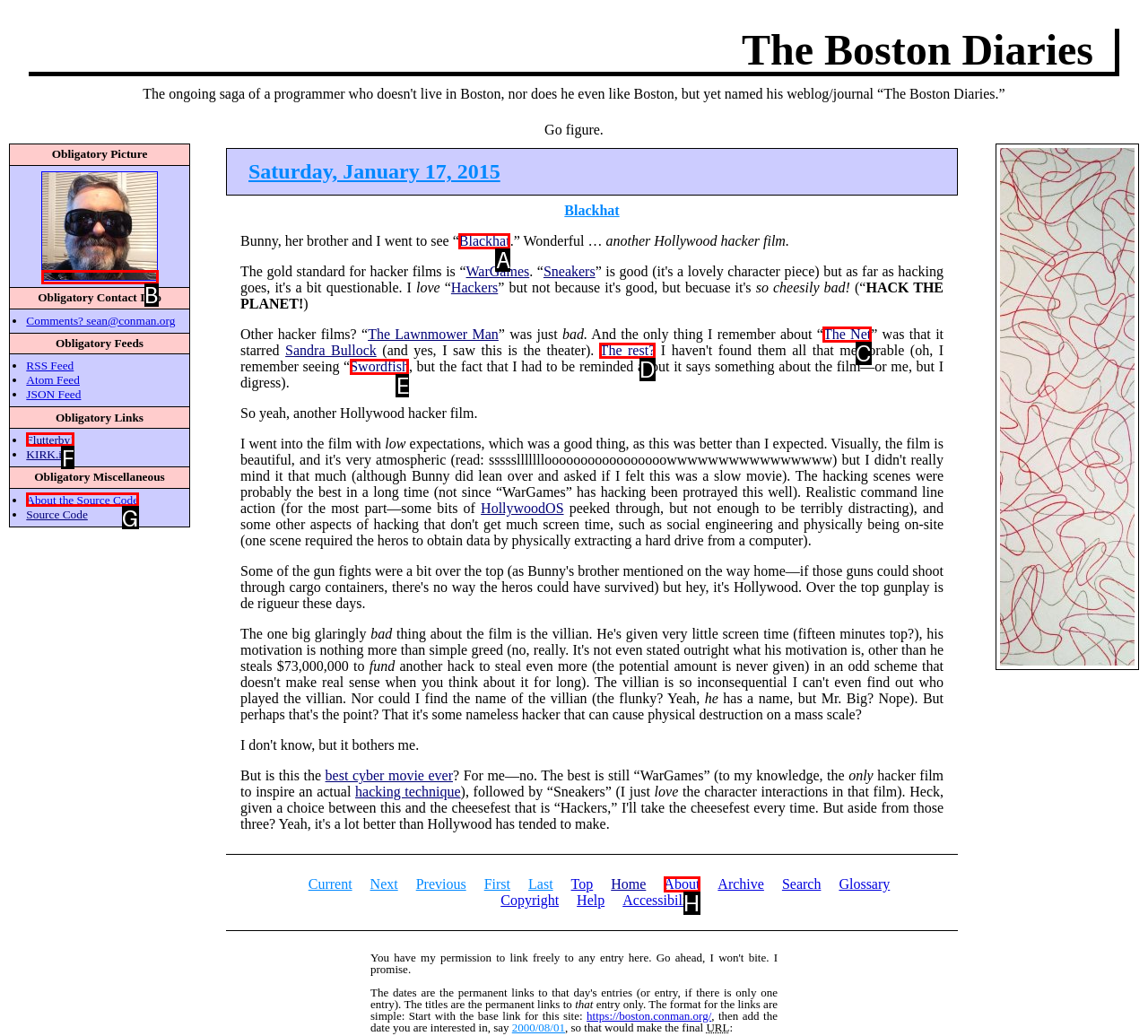Determine the HTML element that aligns with the description: About
Answer by stating the letter of the appropriate option from the available choices.

H